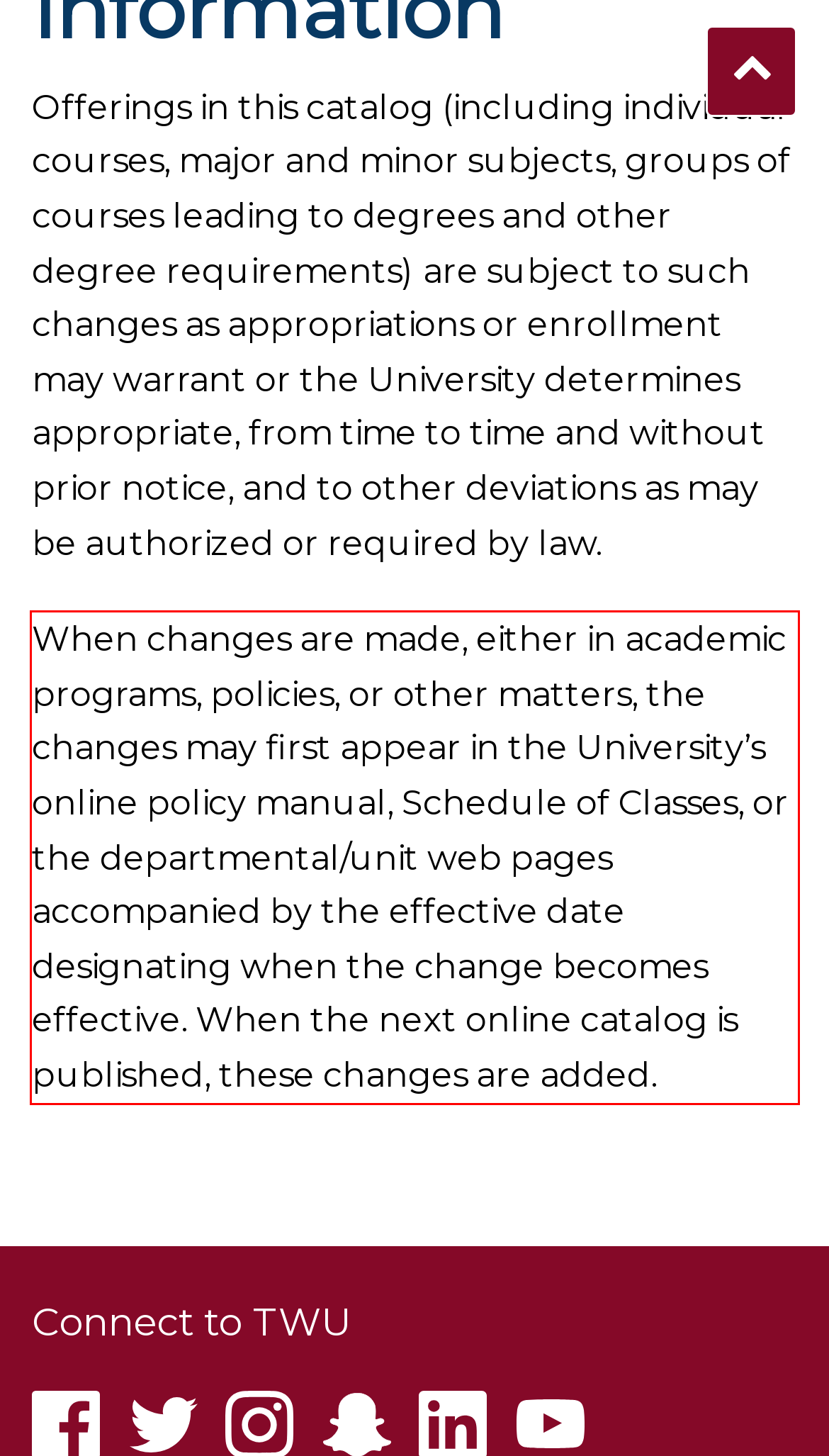Please examine the webpage screenshot and extract the text within the red bounding box using OCR.

When changes are made, either in academic programs, policies, or other matters, the changes may first appear in the University’s online policy manual, Schedule of Classes, or the departmental/unit web pages accompanied by the effective date designating when the change becomes effective. When the next online catalog is published, these changes are added.